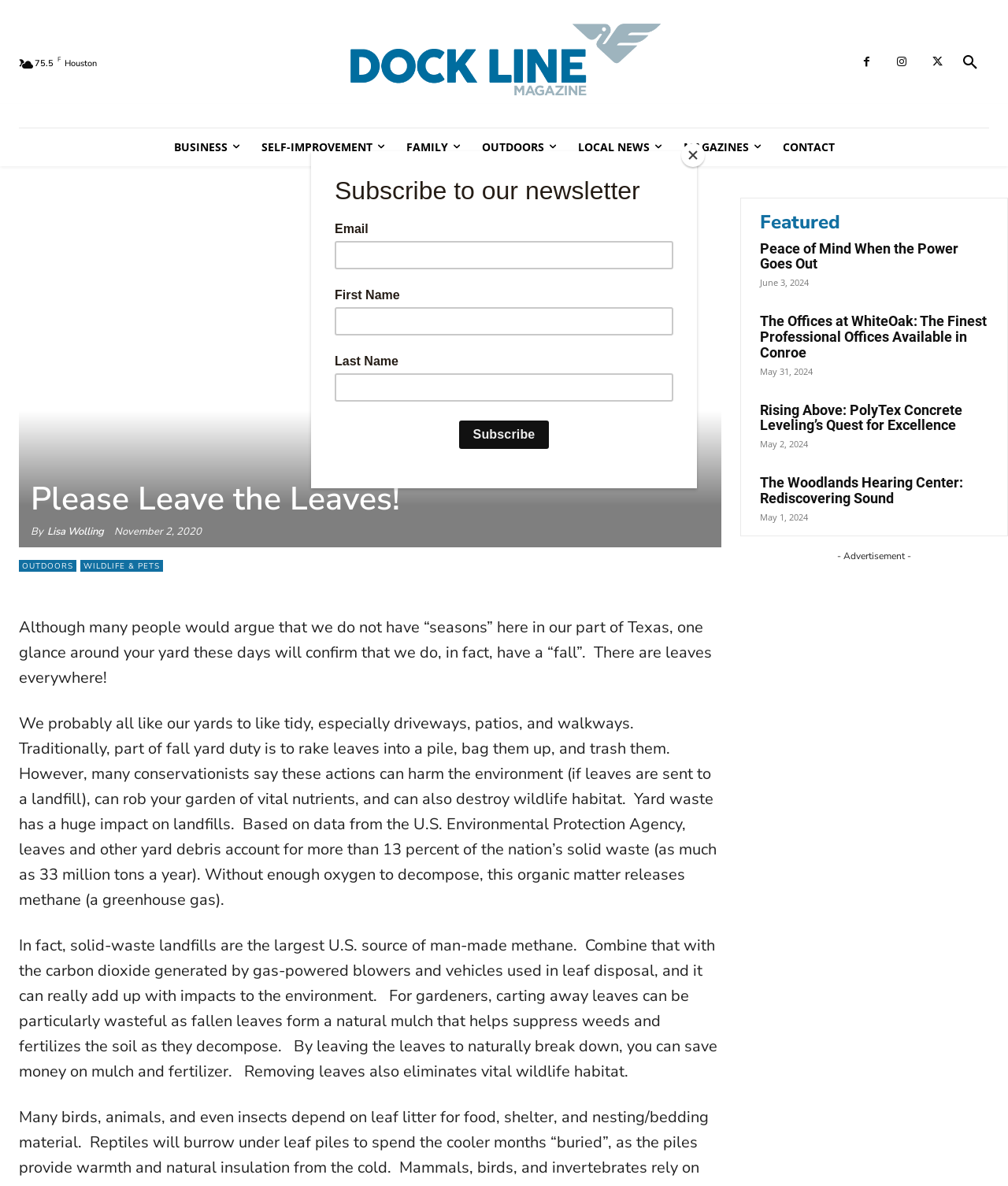How much of the nation's solid waste is accounted for by leaves and other yard debris?
Based on the visual information, provide a detailed and comprehensive answer.

I found the percentage of the nation's solid waste accounted for by leaves and other yard debris by reading the article which states that 'leaves and other yard debris account for more than 13 percent of the nation’s solid waste'.